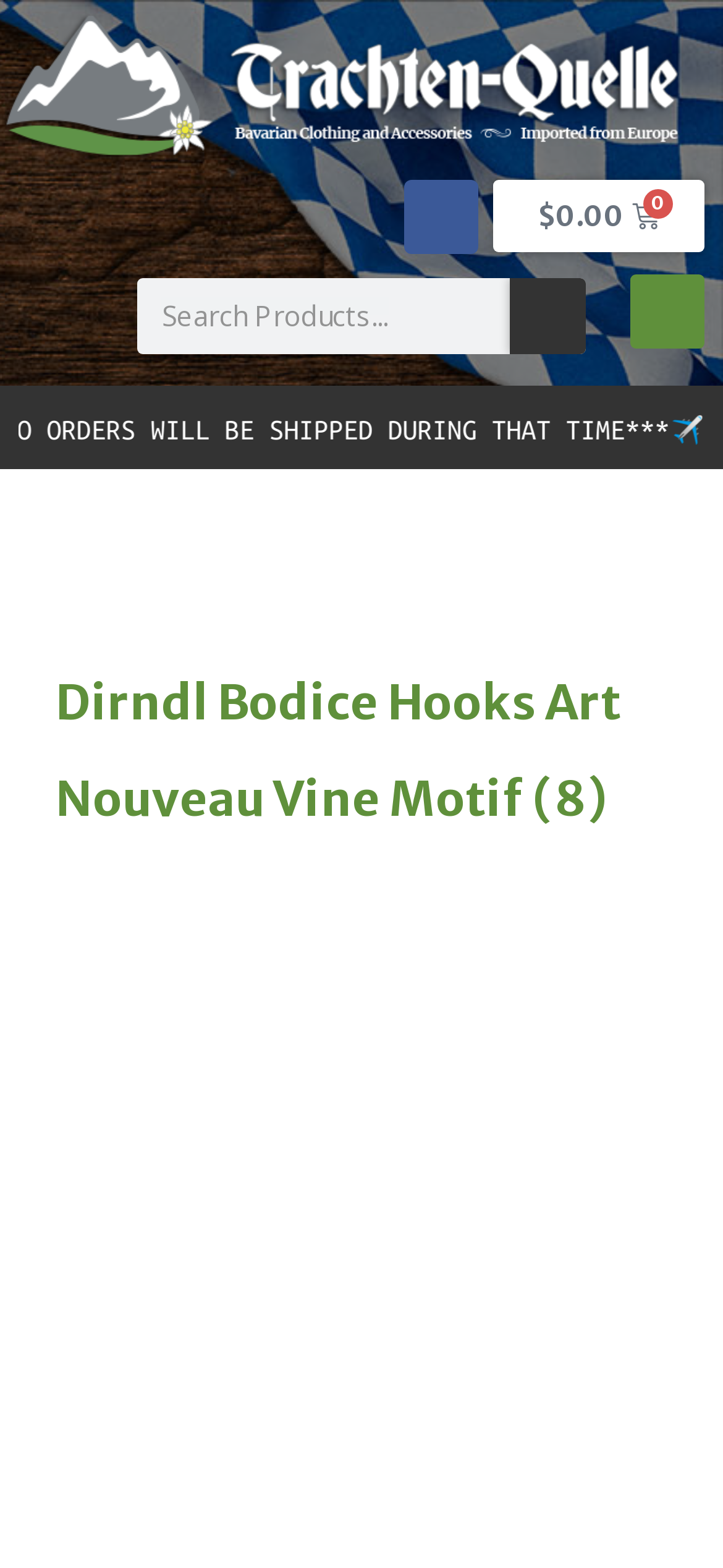Given the element description "parent_node: Search name="s" placeholder="Search Products..."", identify the bounding box of the corresponding UI element.

[0.189, 0.177, 0.705, 0.226]